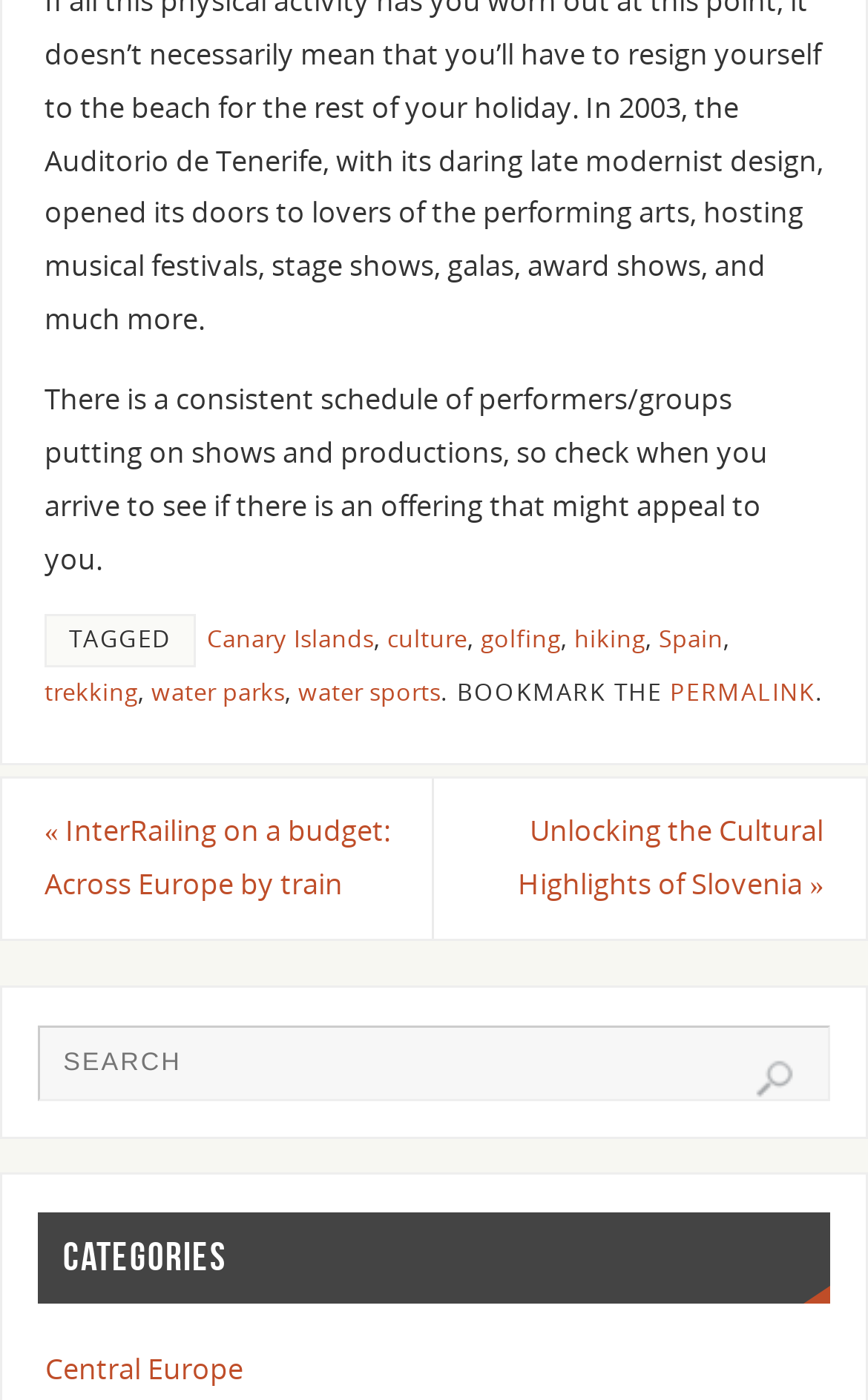Could you provide the bounding box coordinates for the portion of the screen to click to complete this instruction: "Explore water sports"?

[0.343, 0.483, 0.507, 0.505]